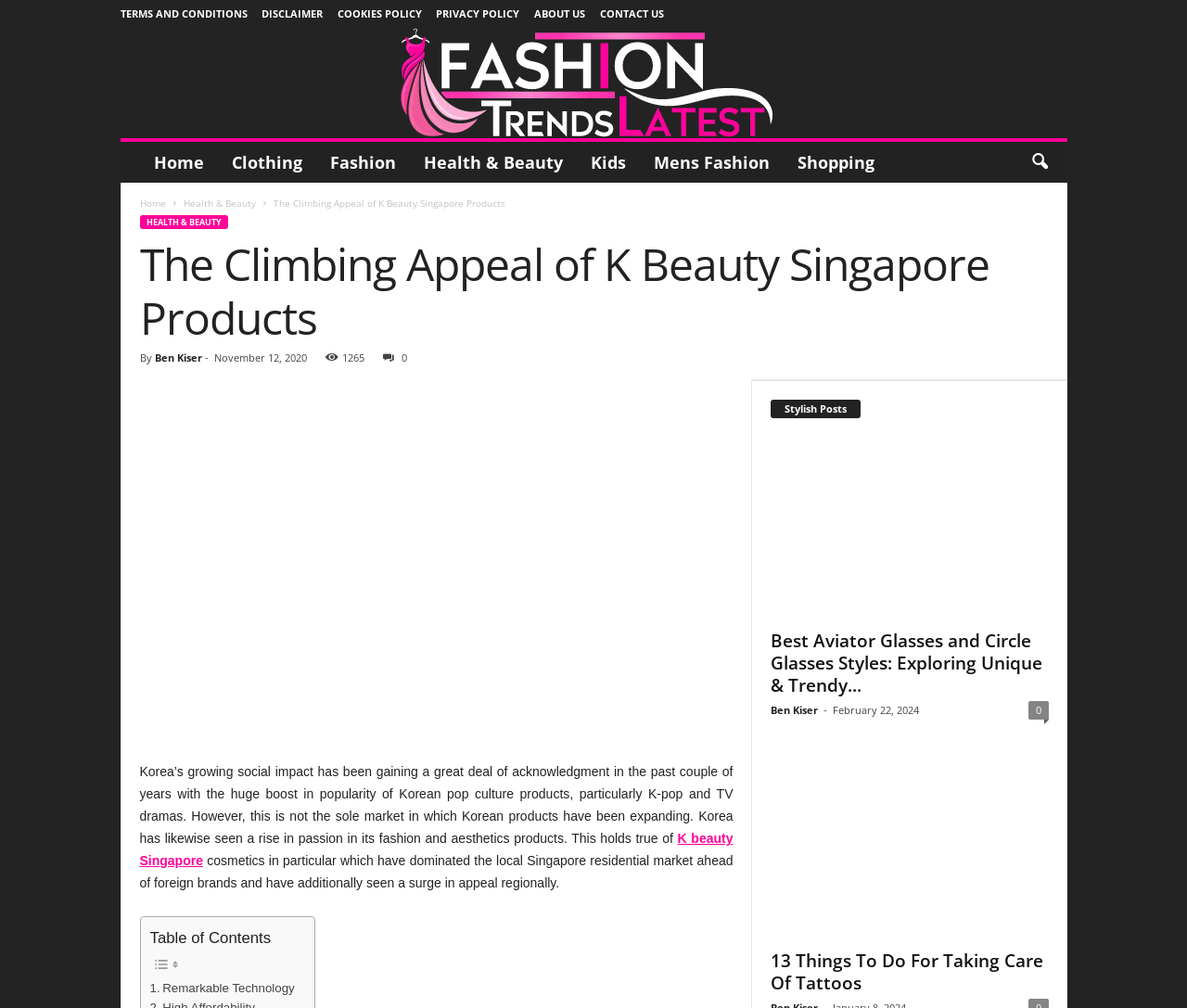Give a detailed account of the webpage, highlighting key information.

This webpage is about K Beauty Singapore products and their growing popularity. At the top, there are several links to terms and conditions, disclaimer, cookies policy, privacy policy, about us, and contact us. Below these links, there is a large link to a fashion trends website. 

To the right of this link, there is a navigation menu with links to home, clothing, fashion, health and beauty, kids, men's fashion, and shopping. Next to the navigation menu, there is a search icon button. 

Below the navigation menu, there is a header section with the title "The Climbing Appeal of K Beauty Singapore Products" and a subheading with the author's name, Ben Kiser, and the date November 12, 2020. 

Below the header section, there is a large image of beauty Singapore products. The main content of the webpage starts below this image, discussing how Korean products have been expanding in the fashion and aesthetics market, particularly in cosmetics. 

The content is divided into sections, with a table of contents at the bottom. There are also several links to related articles, including "Best Aviator Glasses and Circle Glasses Styles" and "13 Things To Do For Taking Care Of Tattoos", each with an image and a brief description.